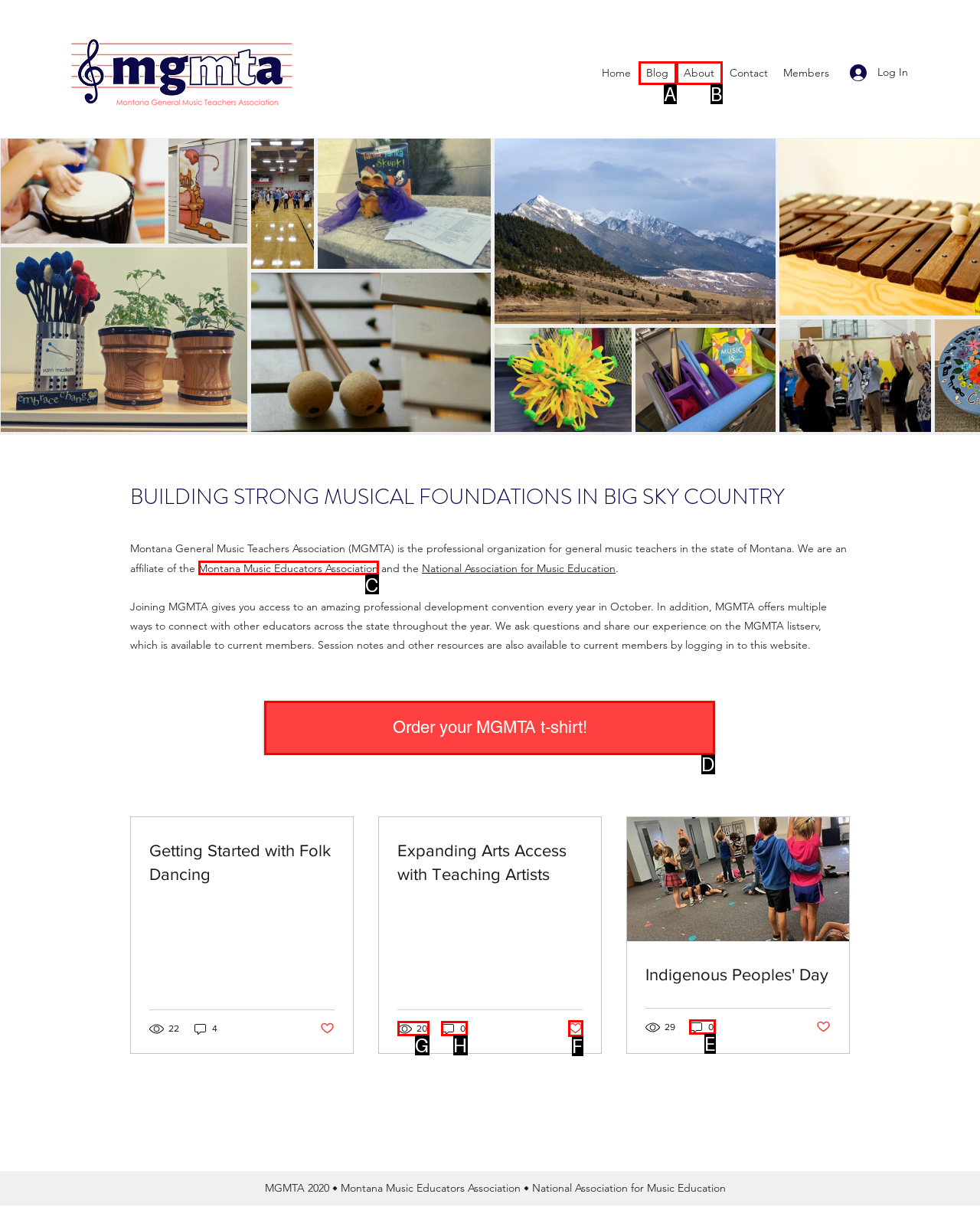Identify the letter of the UI element I need to click to carry out the following instruction: Order your MGMTA t-shirt

D